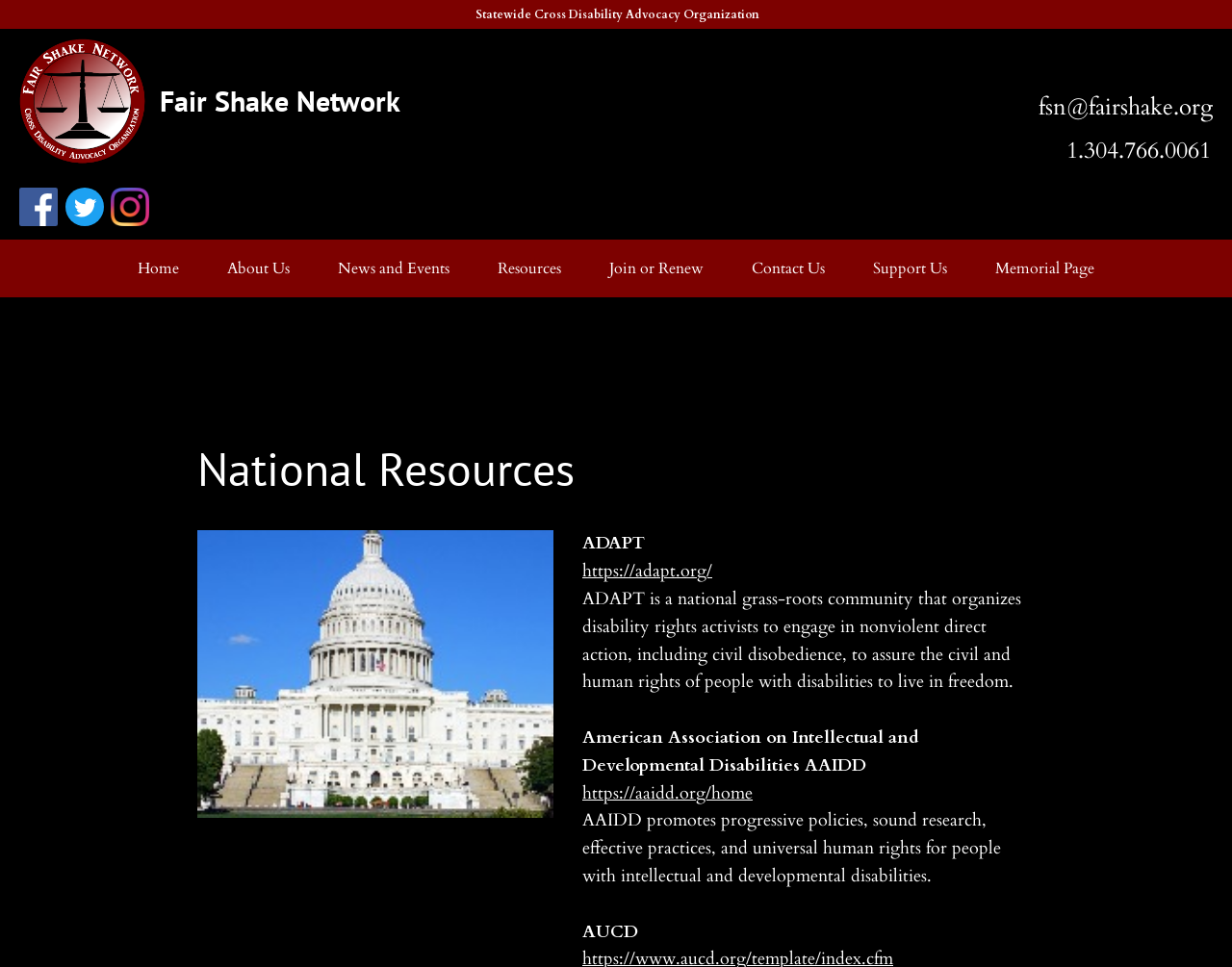Predict the bounding box coordinates of the area that should be clicked to accomplish the following instruction: "Learn about American Association on Intellectual and Developmental Disabilities". The bounding box coordinates should consist of four float numbers between 0 and 1, i.e., [left, top, right, bottom].

[0.473, 0.81, 0.611, 0.831]